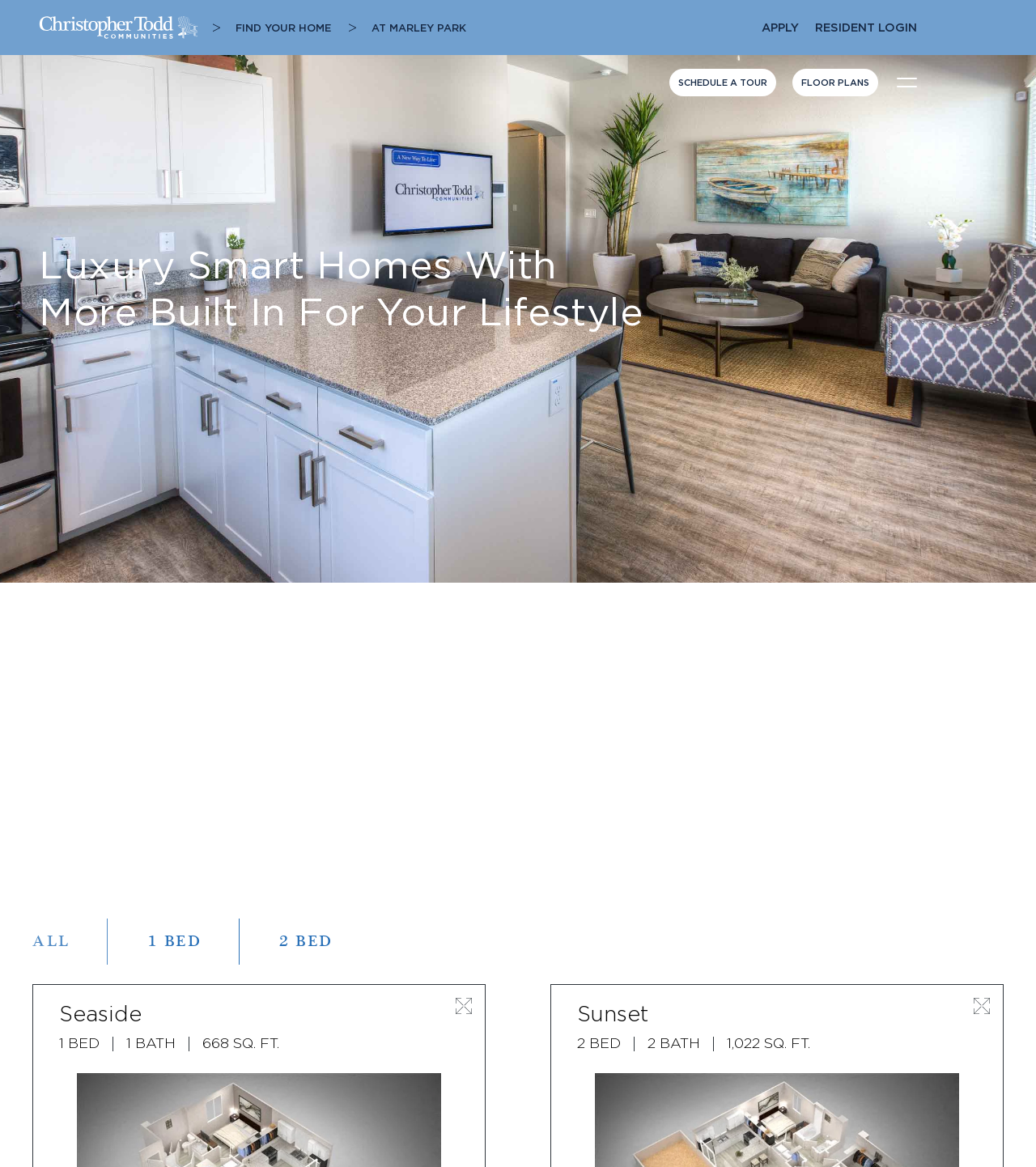Determine the bounding box coordinates of the clickable element to complete this instruction: "Click the TAKE A VIRTUAL TOUR link". Provide the coordinates in the format of four float numbers between 0 and 1, [left, top, right, bottom].

[0.574, 0.453, 0.715, 0.477]